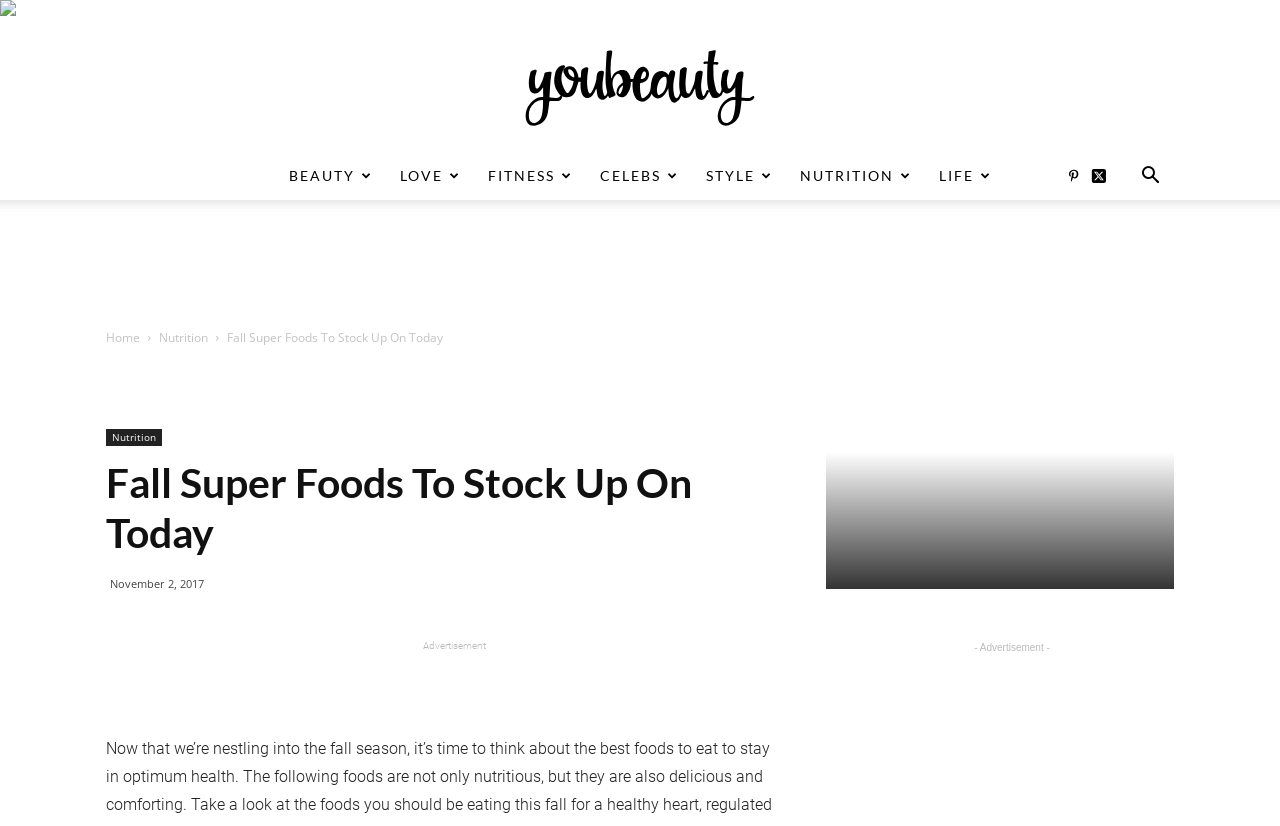Could you specify the bounding box coordinates for the clickable section to complete the following instruction: "Click on the YouBeauty link"?

[0.0, 0.061, 1.0, 0.153]